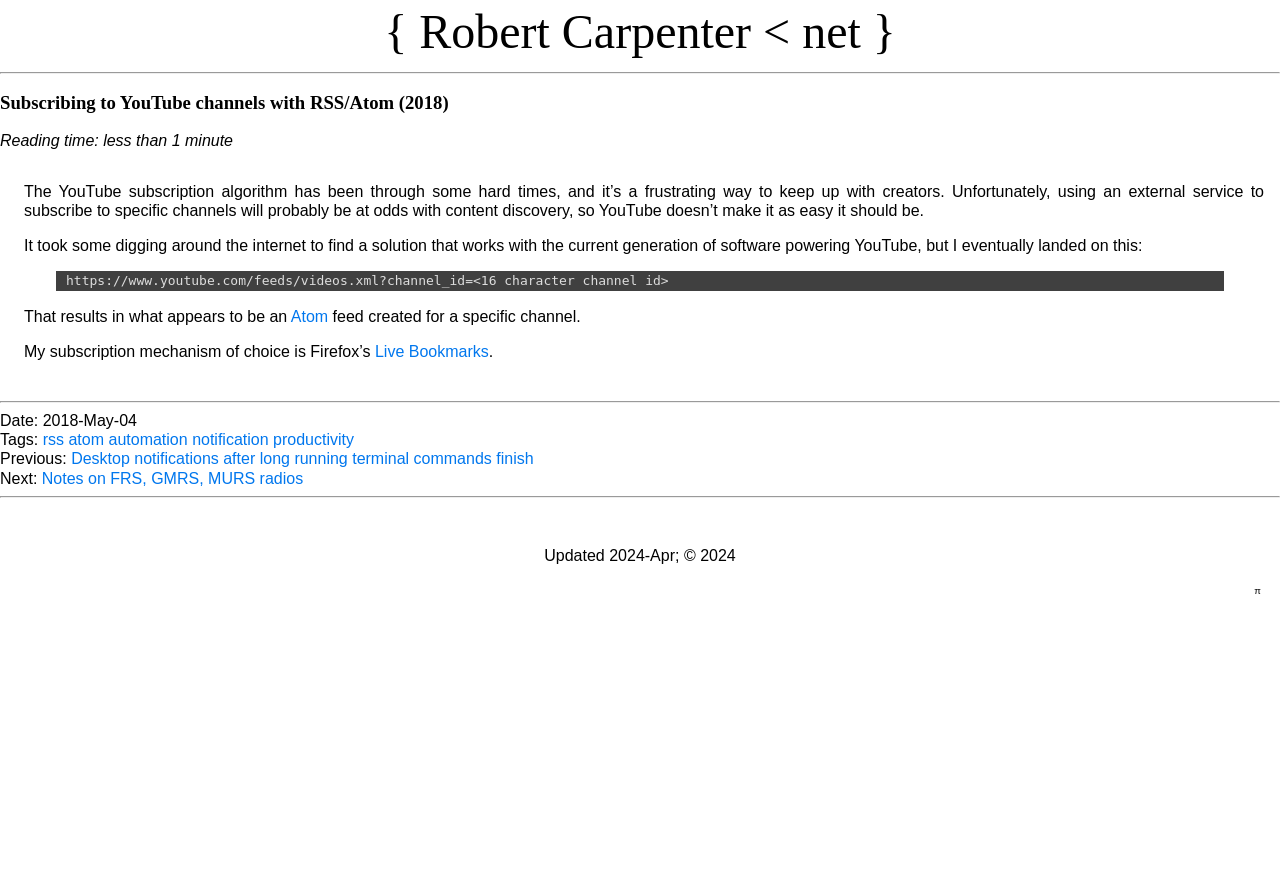What is the date of the blog post?
Kindly offer a comprehensive and detailed response to the question.

The date of the blog post is mentioned in the format 'Date: 2018-05-04 19:41:35 +0000', which indicates that the post was published on May 4, 2018.